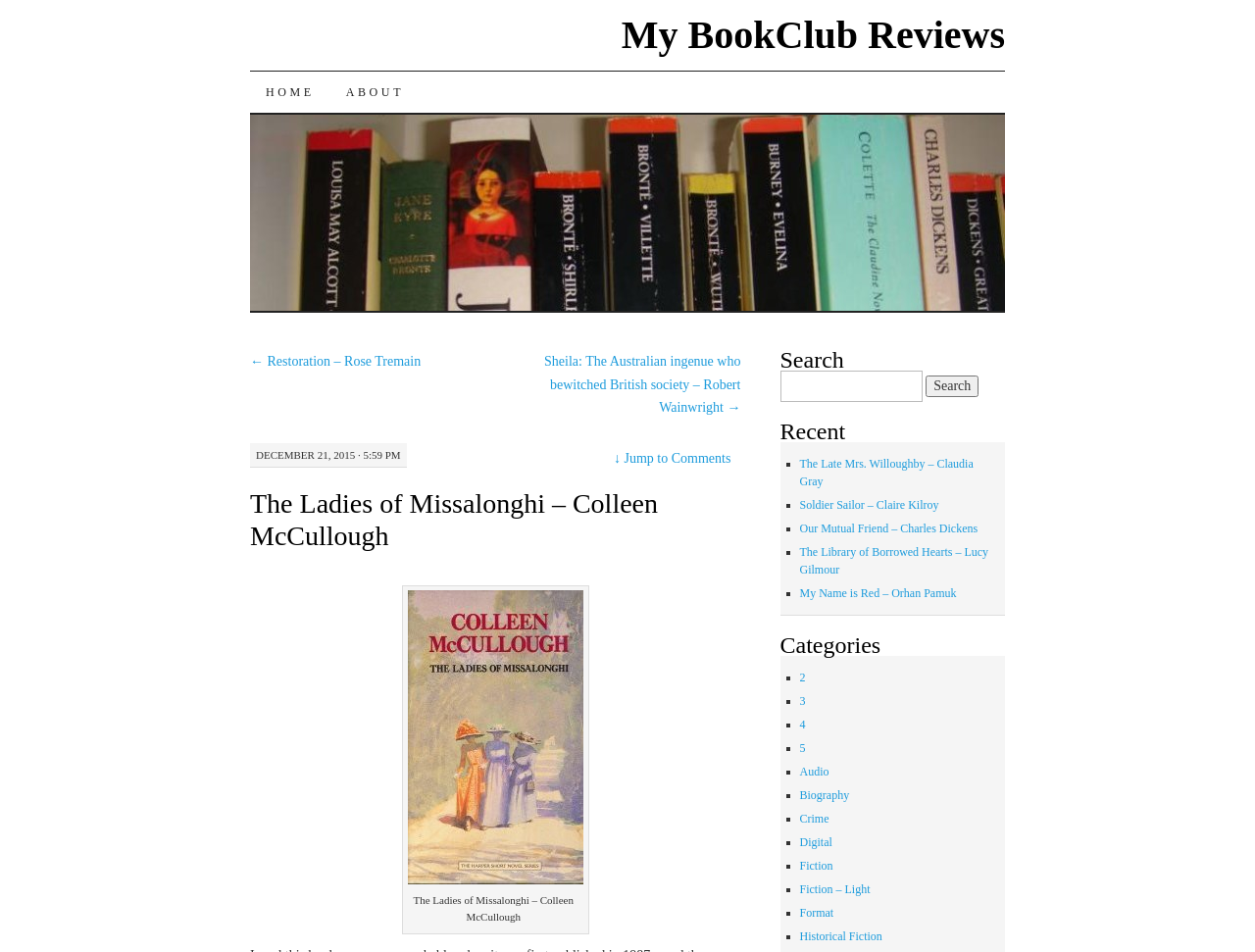Locate and extract the headline of this webpage.

The Ladies of Missalonghi – Colleen McCullough